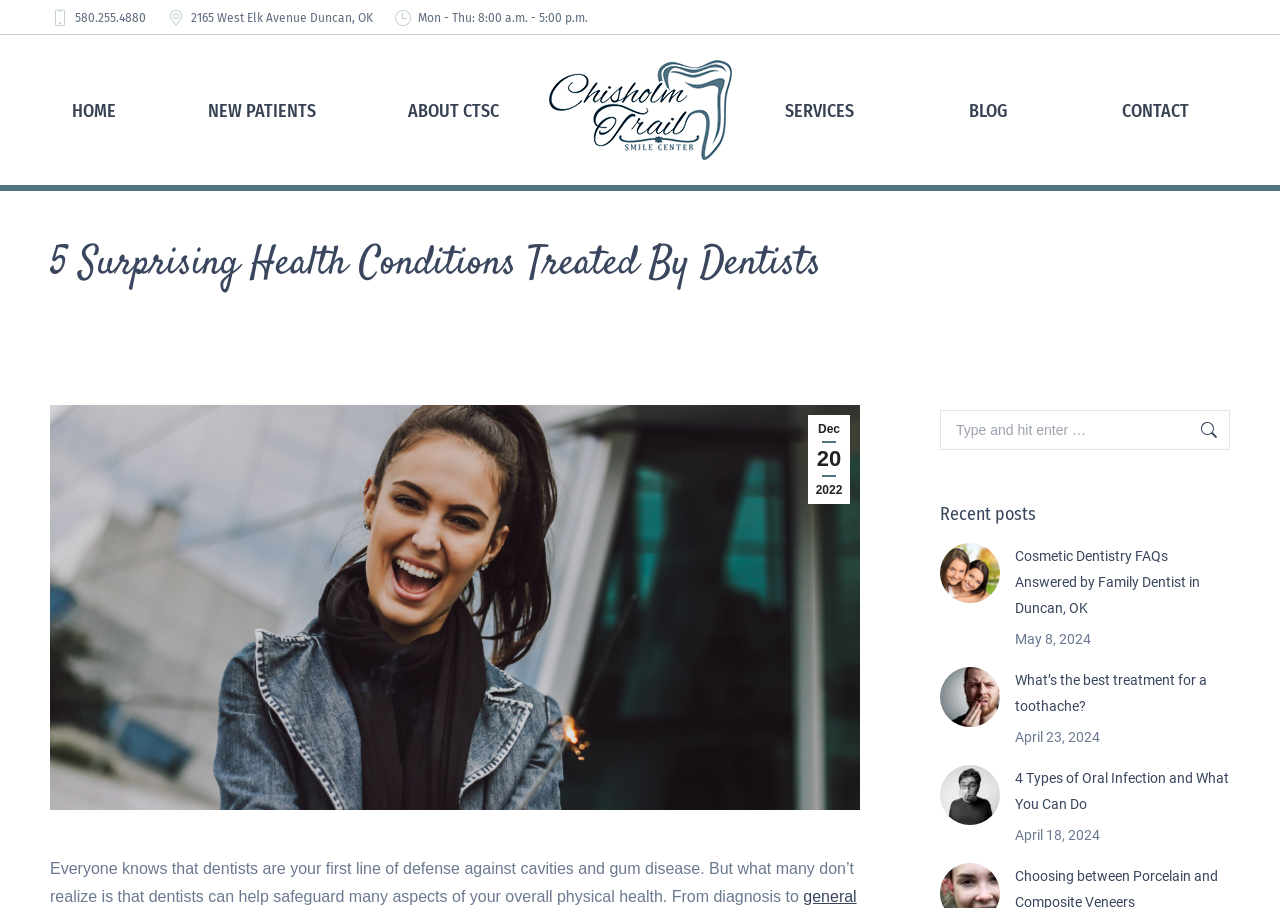Identify the bounding box coordinates of the element to click to follow this instruction: 'Read the blog'. Ensure the coordinates are four float values between 0 and 1, provided as [left, top, right, bottom].

[0.747, 0.102, 0.796, 0.14]